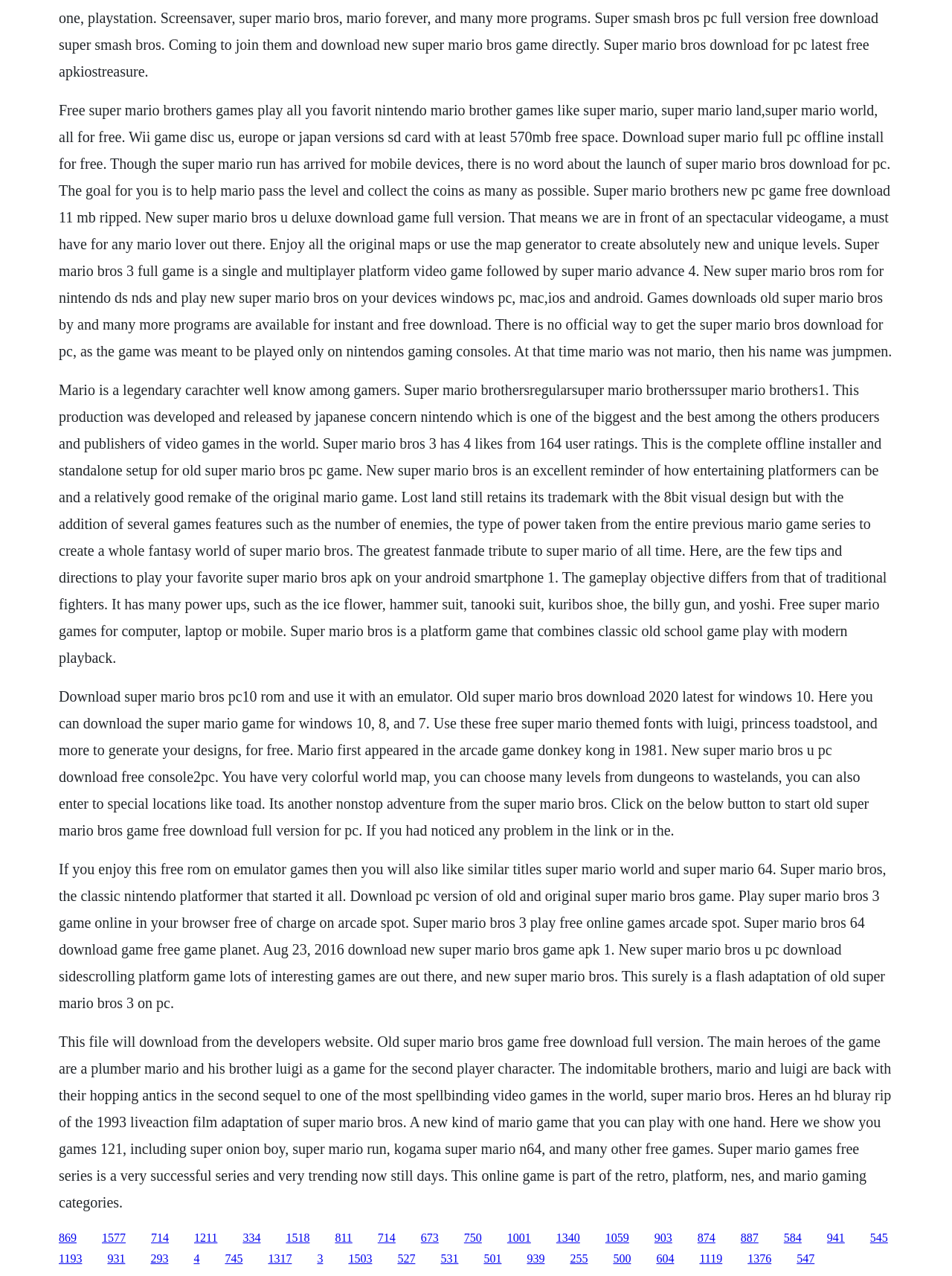What is the name of the company that developed and released Super Mario Bros?
Utilize the information in the image to give a detailed answer to the question.

The webpage mentions that Super Mario Bros was developed and released by Nintendo, a well-known Japanese video game company.